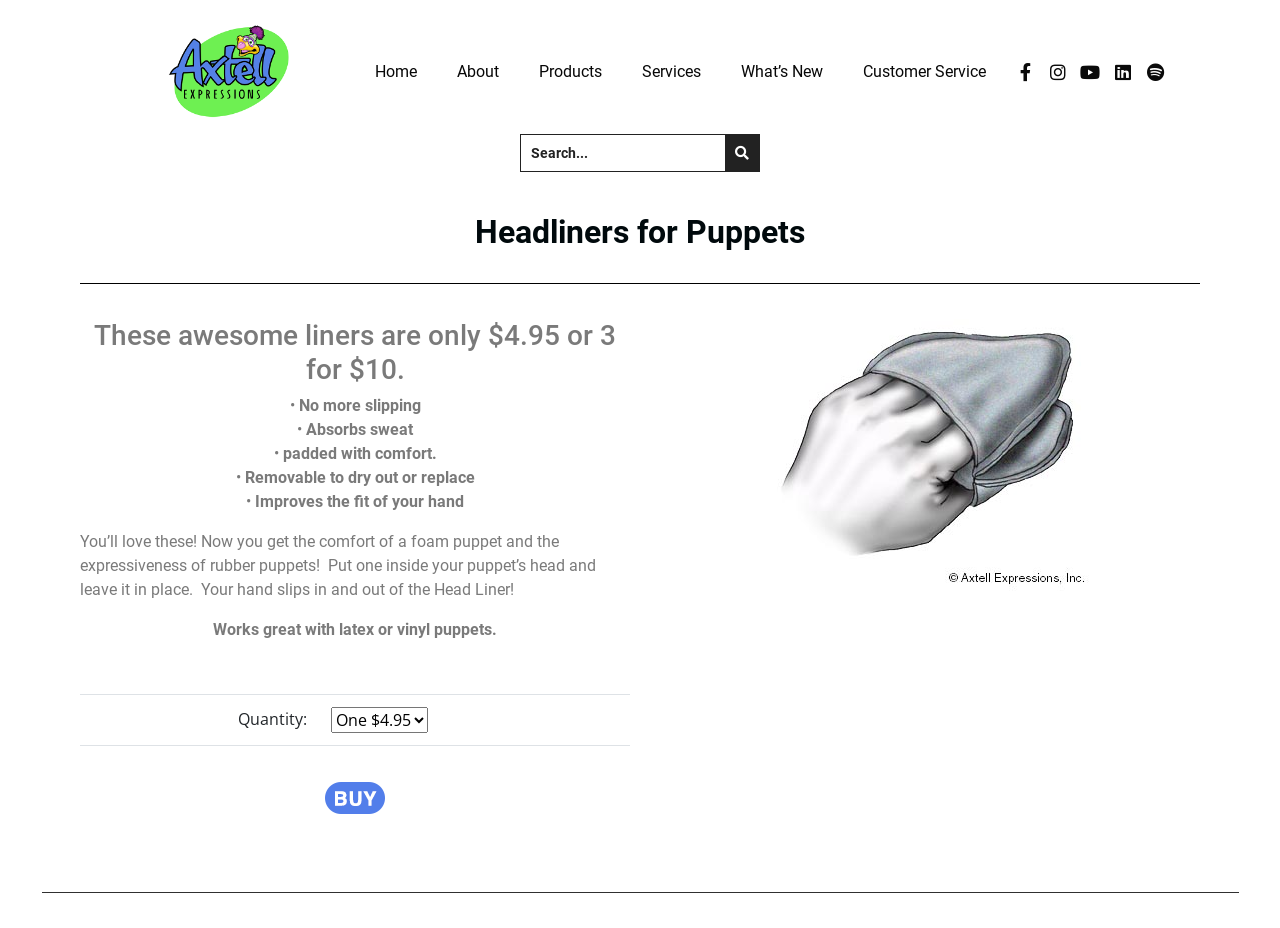What is the price of a single Headliner?
Look at the screenshot and respond with one word or a short phrase.

$4.95